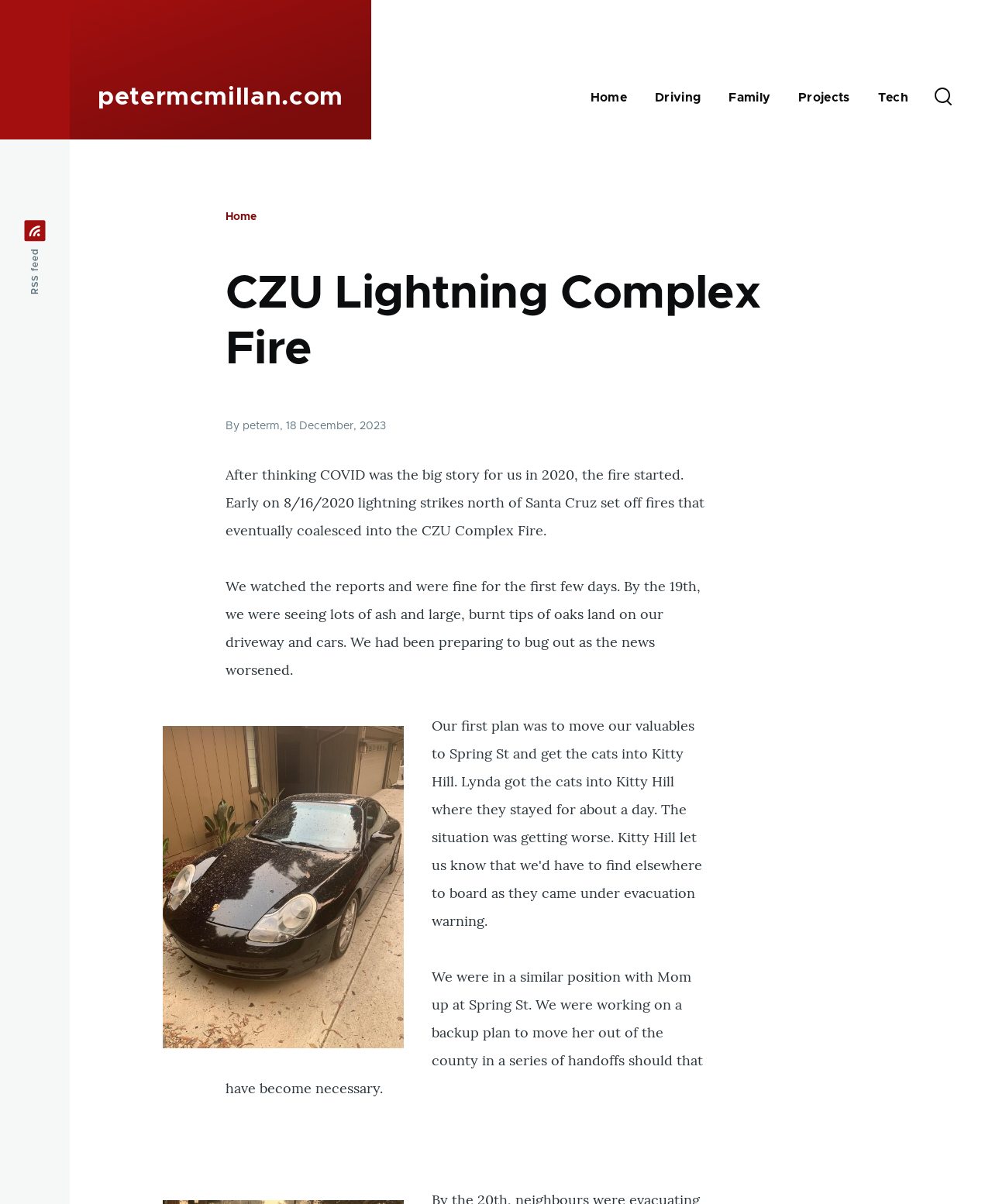Please indicate the bounding box coordinates of the element's region to be clicked to achieve the instruction: "Skip to main content". Provide the coordinates as four float numbers between 0 and 1, i.e., [left, top, right, bottom].

[0.0, 0.0, 1.0, 0.012]